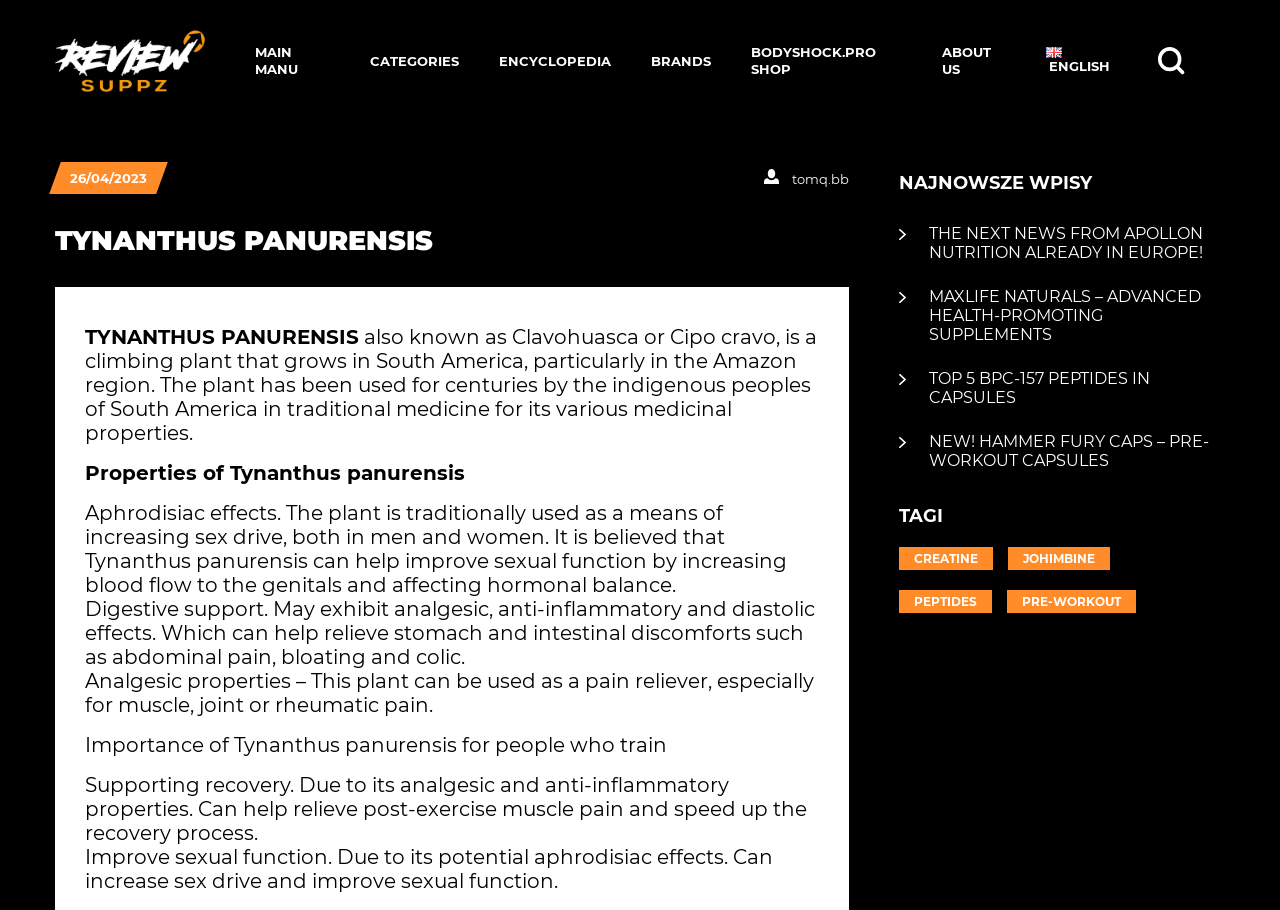Show the bounding box coordinates for the element that needs to be clicked to execute the following instruction: "Click on MAIN MENU". Provide the coordinates in the form of four float numbers between 0 and 1, i.e., [left, top, right, bottom].

[0.199, 0.048, 0.258, 0.086]